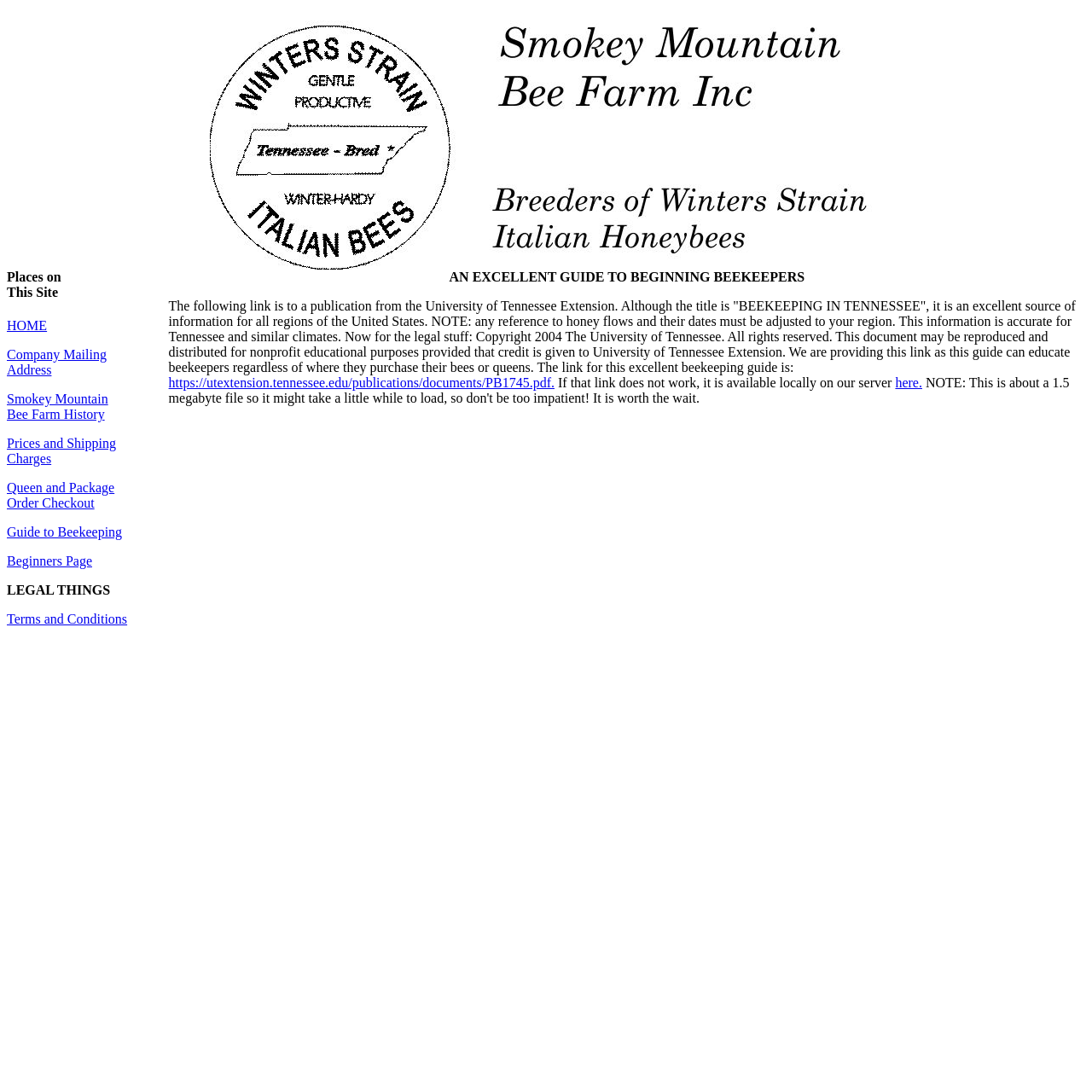Provide a one-word or short-phrase response to the question:
What is the purpose of the link to the University of Tennessee Extension publication?

Educational purposes